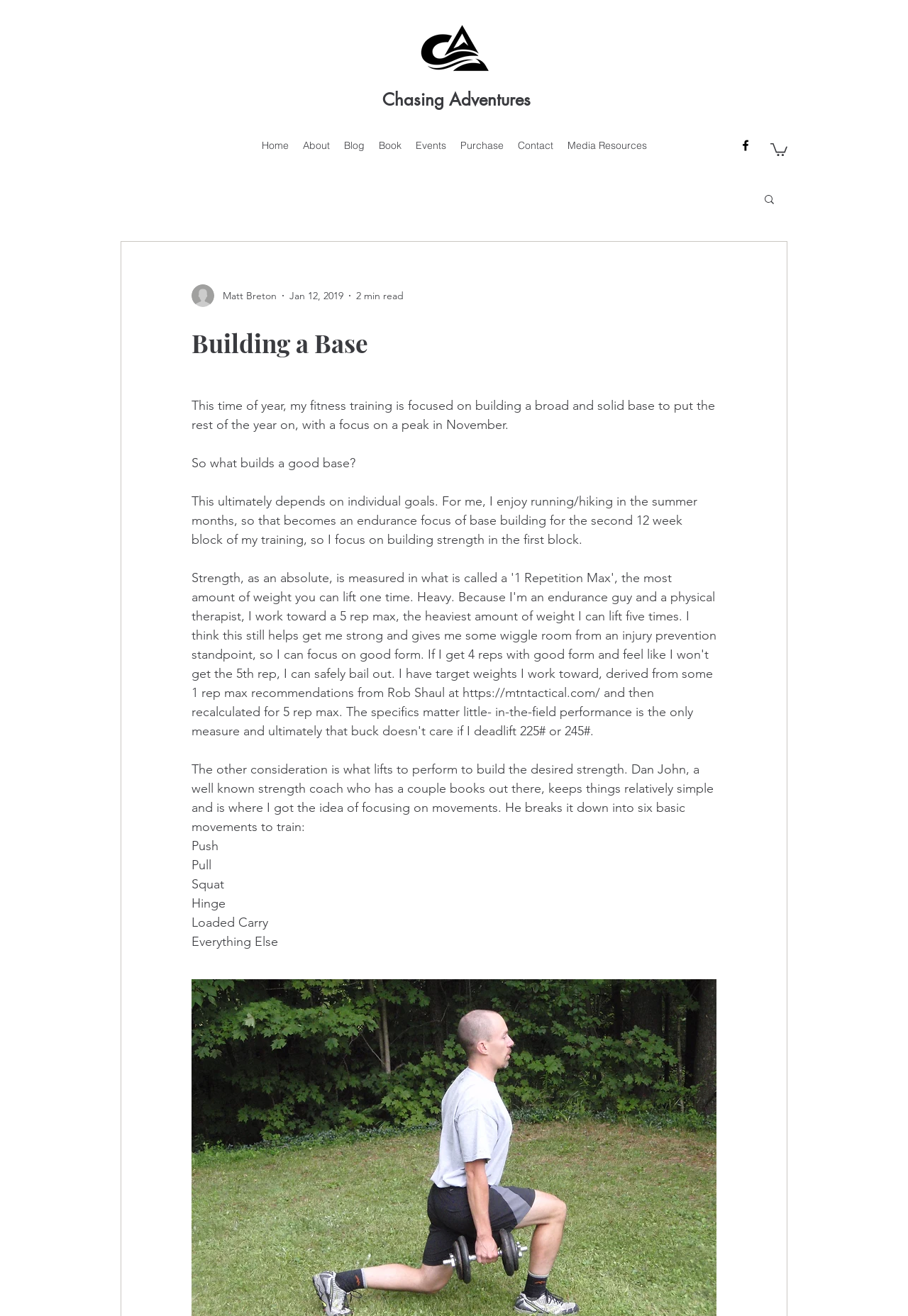Identify the webpage's primary heading and generate its text.

Building a Base